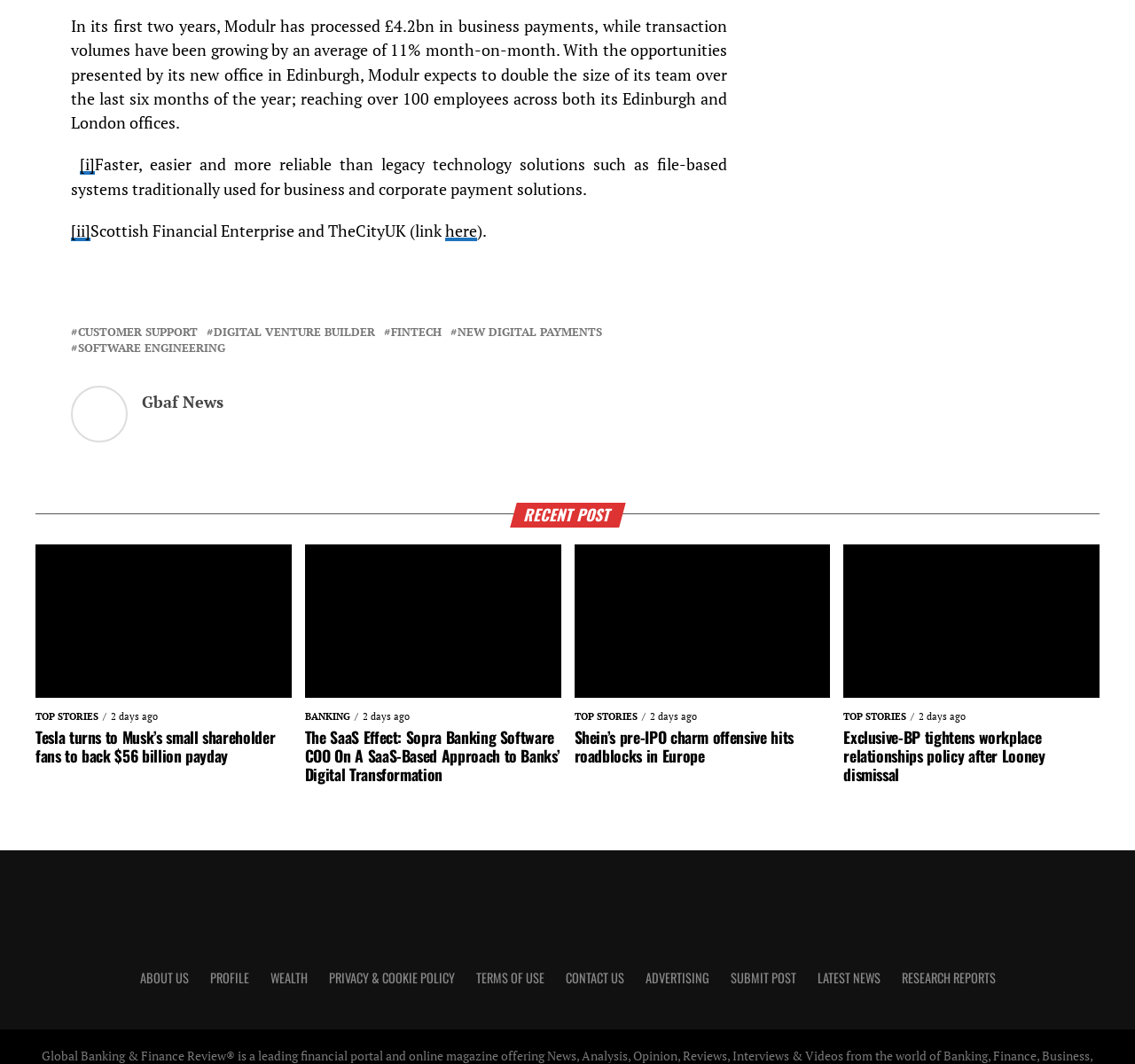Extract the bounding box for the UI element that matches this description: "Submit Post".

[0.643, 0.91, 0.701, 0.928]